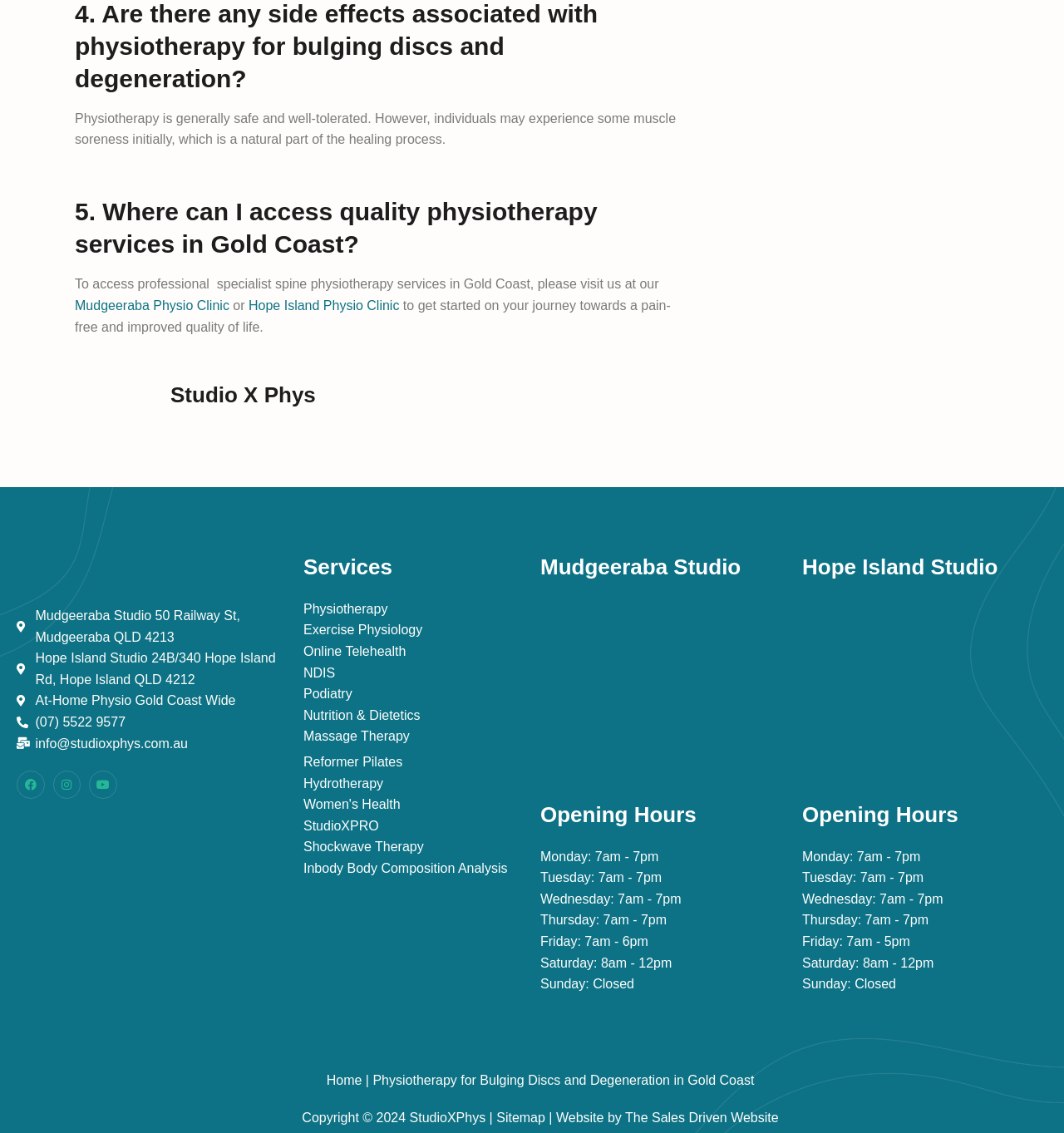What are the opening hours of the Hope Island Studio on Fridays?
Refer to the image and provide a concise answer in one word or phrase.

7am - 5pm